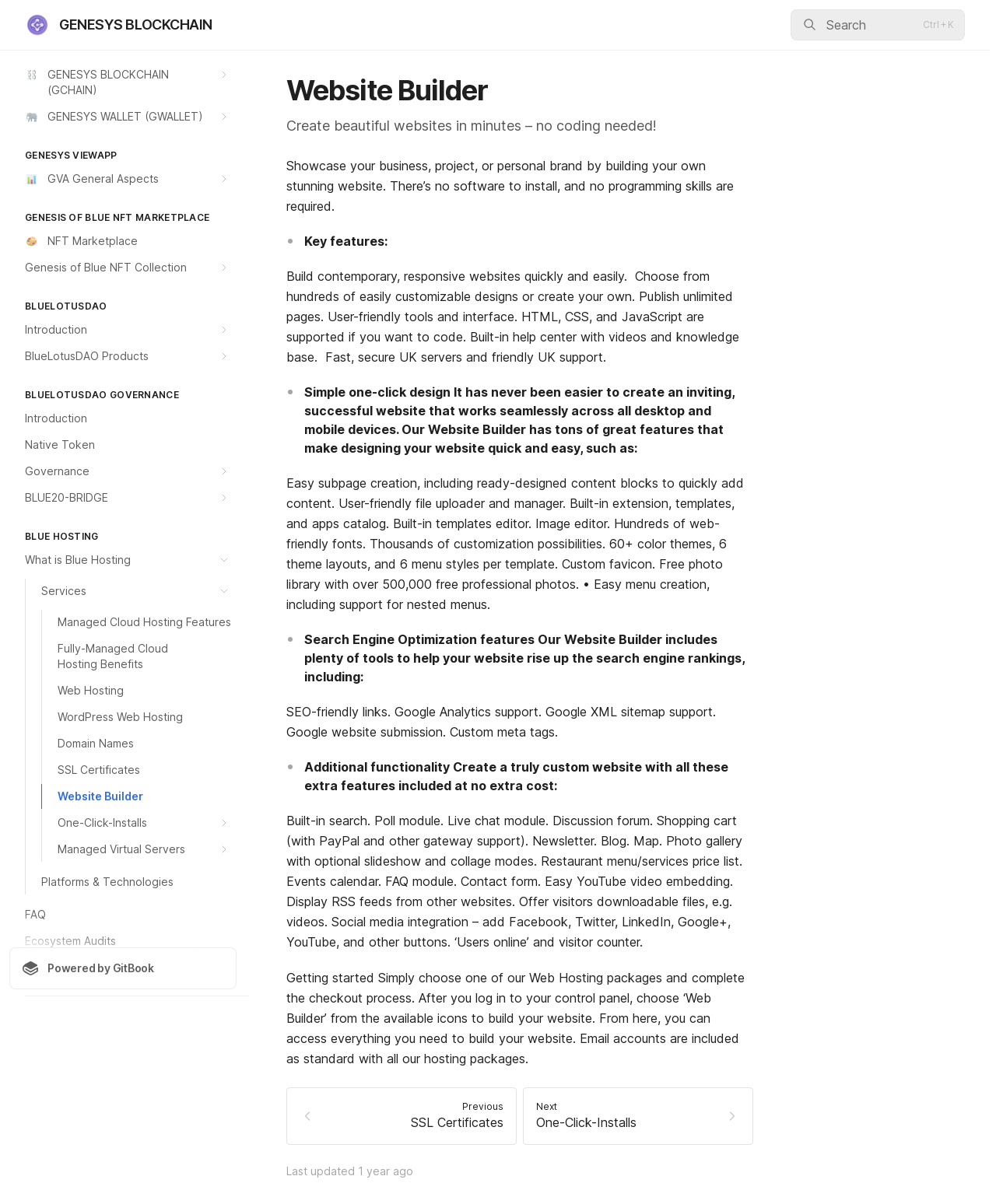Please specify the coordinates of the bounding box for the element that should be clicked to carry out this instruction: "Learn about 'GENESYS BLOCKCHAIN'". The coordinates must be four float numbers between 0 and 1, formatted as [left, top, right, bottom].

[0.025, 0.052, 0.238, 0.085]